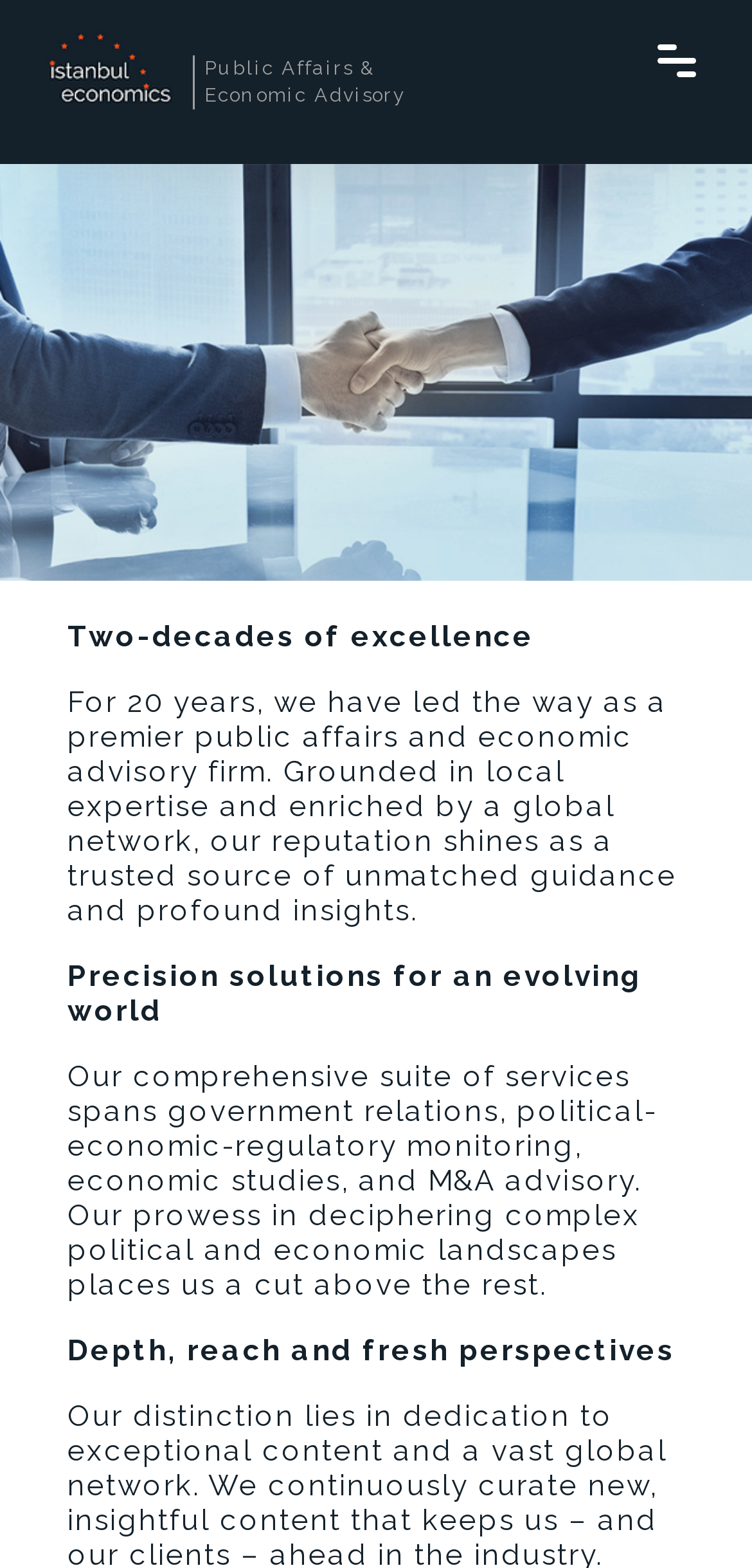Carefully examine the image and provide an in-depth answer to the question: What is the company's area of expertise?

The company's area of expertise can be determined from the static text elements 'Public Affairs &' and 'Economic Advisory' which are placed adjacent to each other, indicating that they are related.